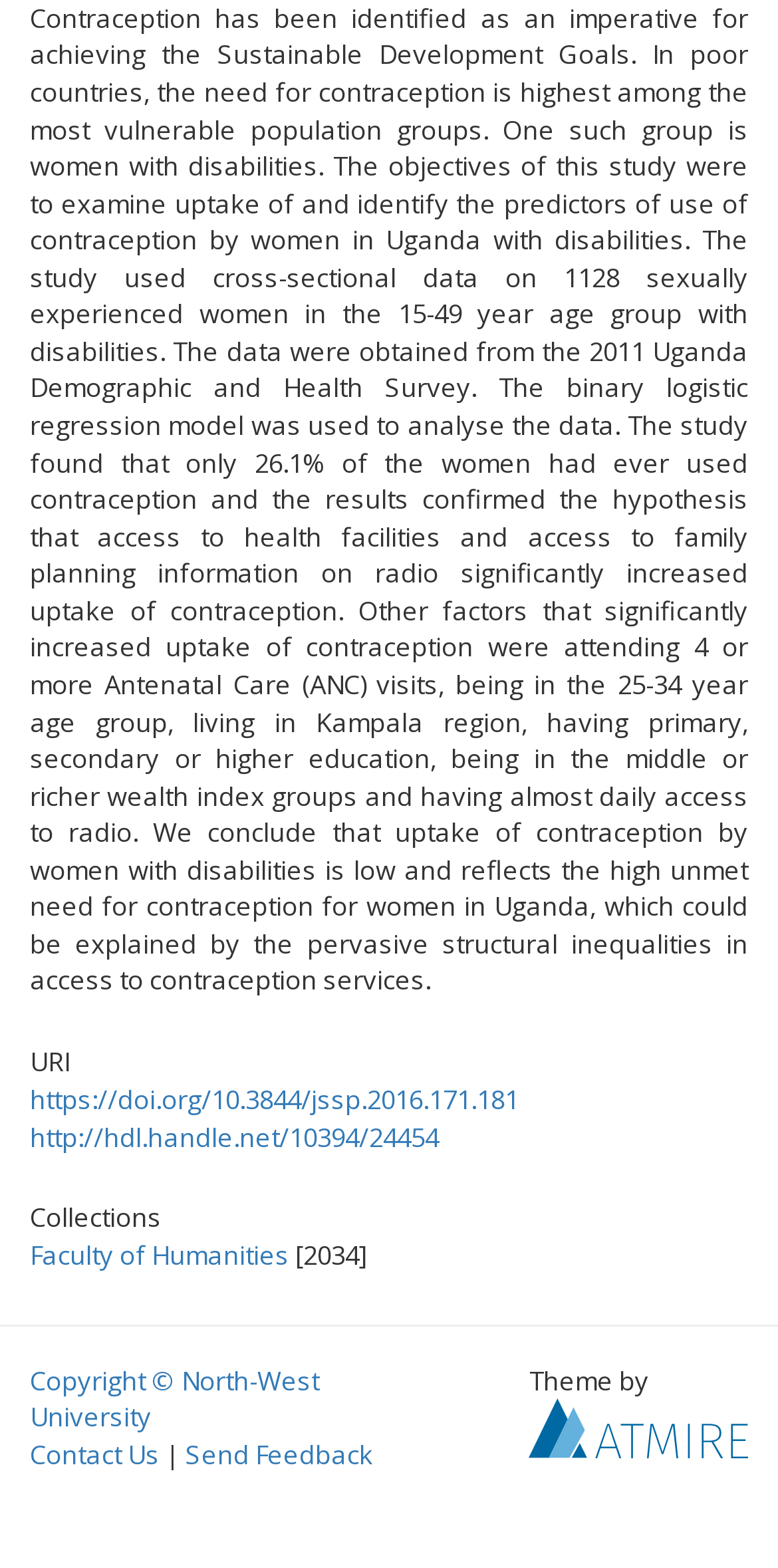Can you find the bounding box coordinates for the element that needs to be clicked to execute this instruction: "Visit the URI page"? The coordinates should be given as four float numbers between 0 and 1, i.e., [left, top, right, bottom].

[0.038, 0.669, 0.962, 0.686]